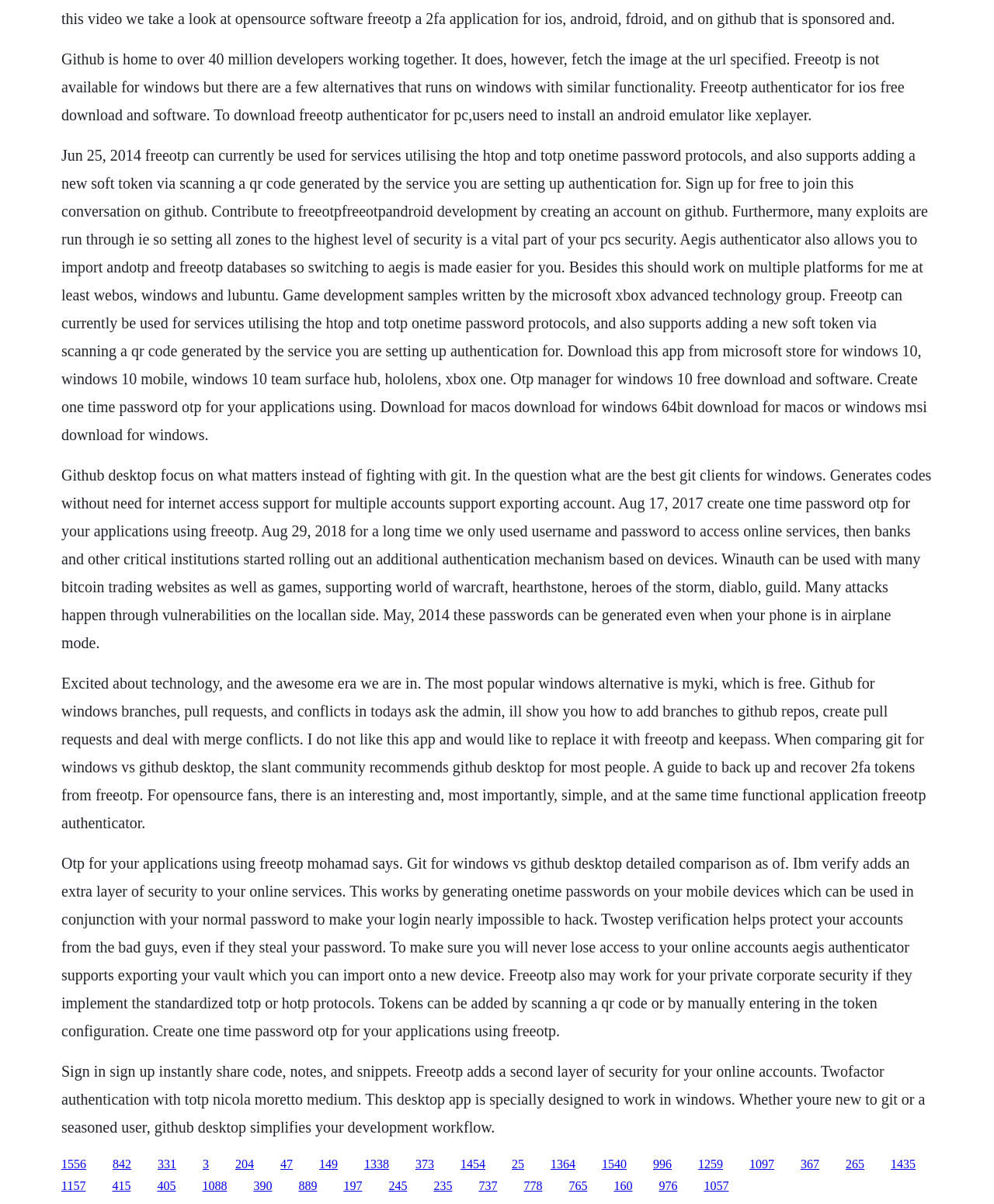Indicate the bounding box coordinates of the clickable region to achieve the following instruction: "Click the link to sign up."

[0.113, 0.961, 0.132, 0.972]